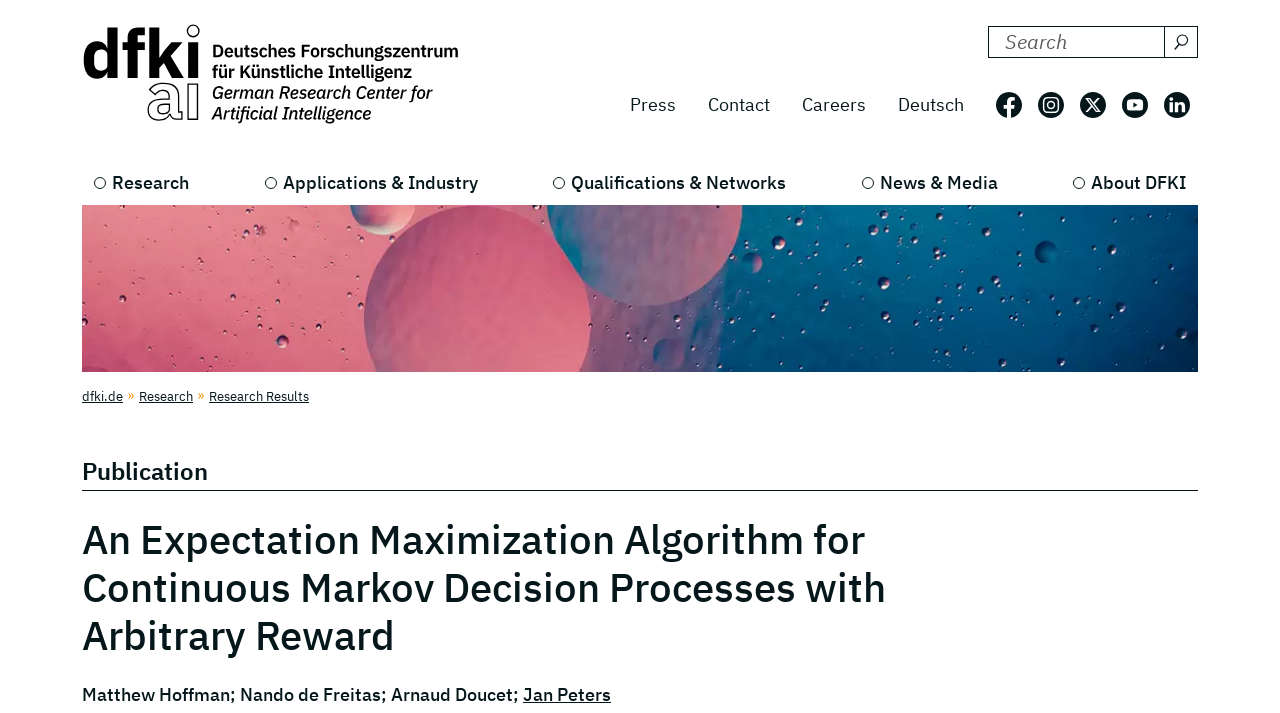Provide the bounding box coordinates for the UI element that is described as: "Follow us on: Youtube".

[0.877, 0.128, 0.897, 0.165]